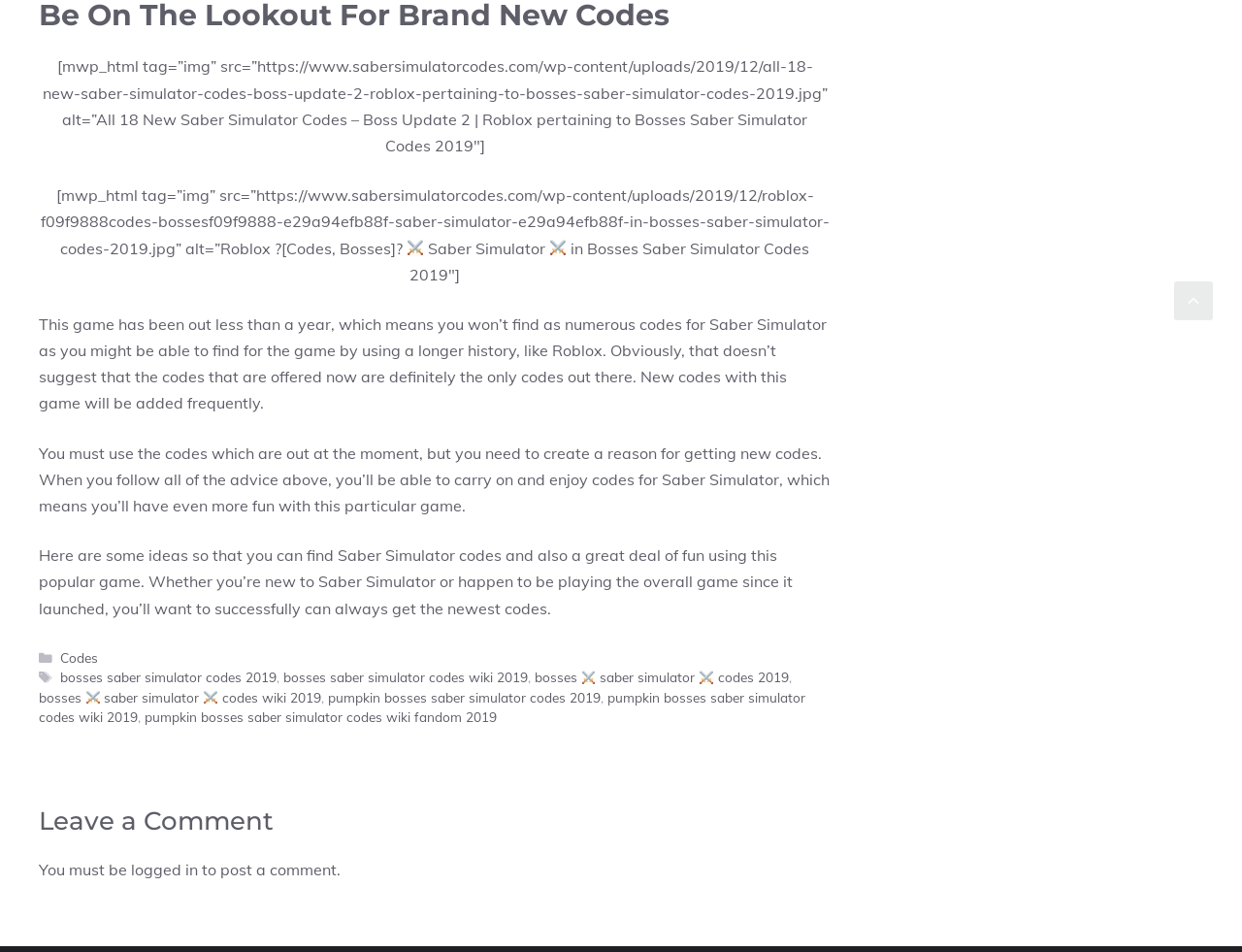Could you indicate the bounding box coordinates of the region to click in order to complete this instruction: "Click the 'logged in' link".

[0.105, 0.903, 0.159, 0.924]